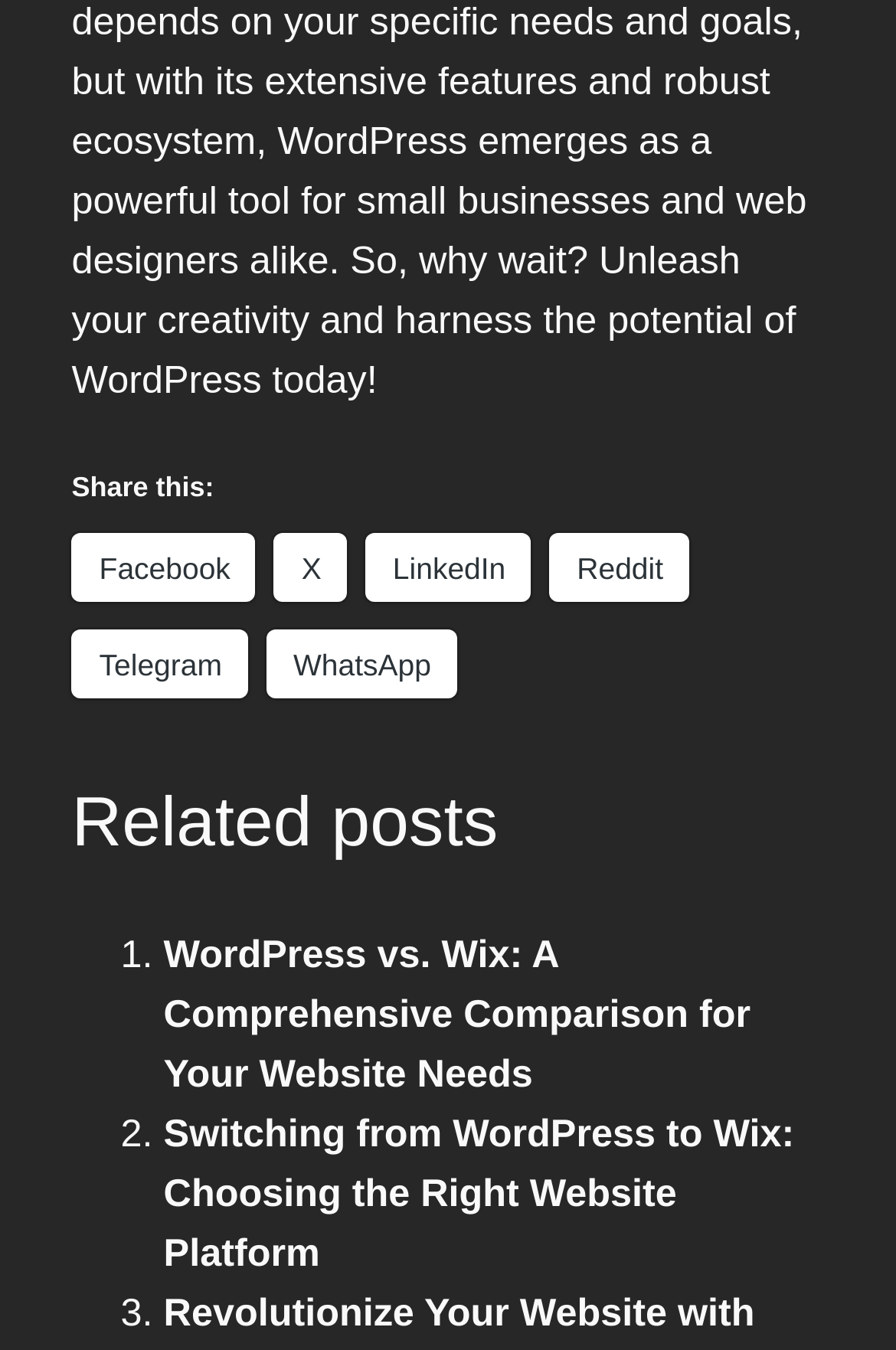Answer with a single word or phrase: 
What is the topic of the first related post?

WordPress vs. Wix